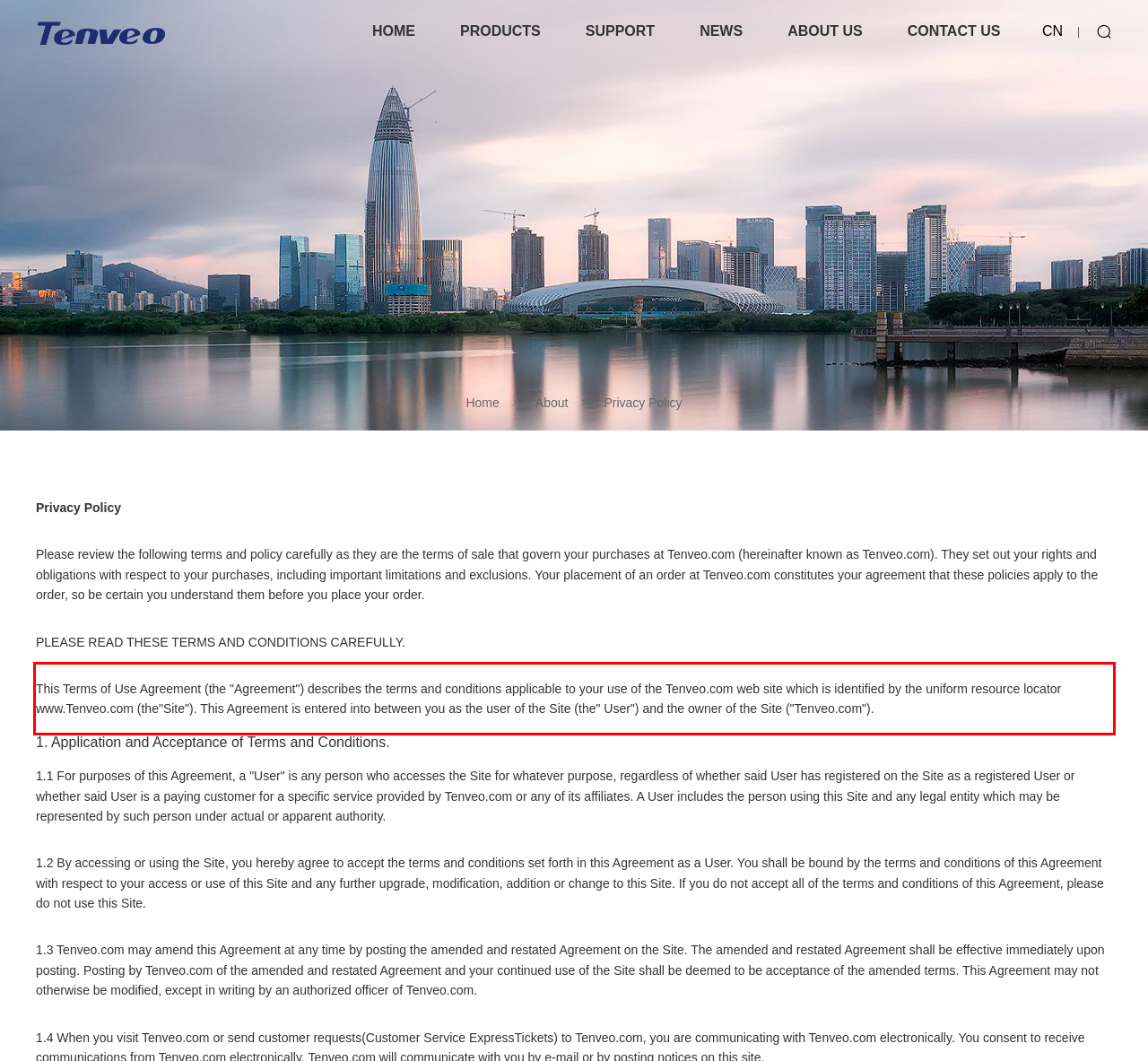The screenshot provided shows a webpage with a red bounding box. Apply OCR to the text within this red bounding box and provide the extracted content.

This Terms of Use Agreement (the "Agreement") describes the terms and conditions applicable to your use of the Tenveo.com web site which is identified by the uniform resource locator www.Tenveo.com (the"Site"). This Agreement is entered into between you as the user of the Site (the" User") and the owner of the Site ("Tenveo.com").